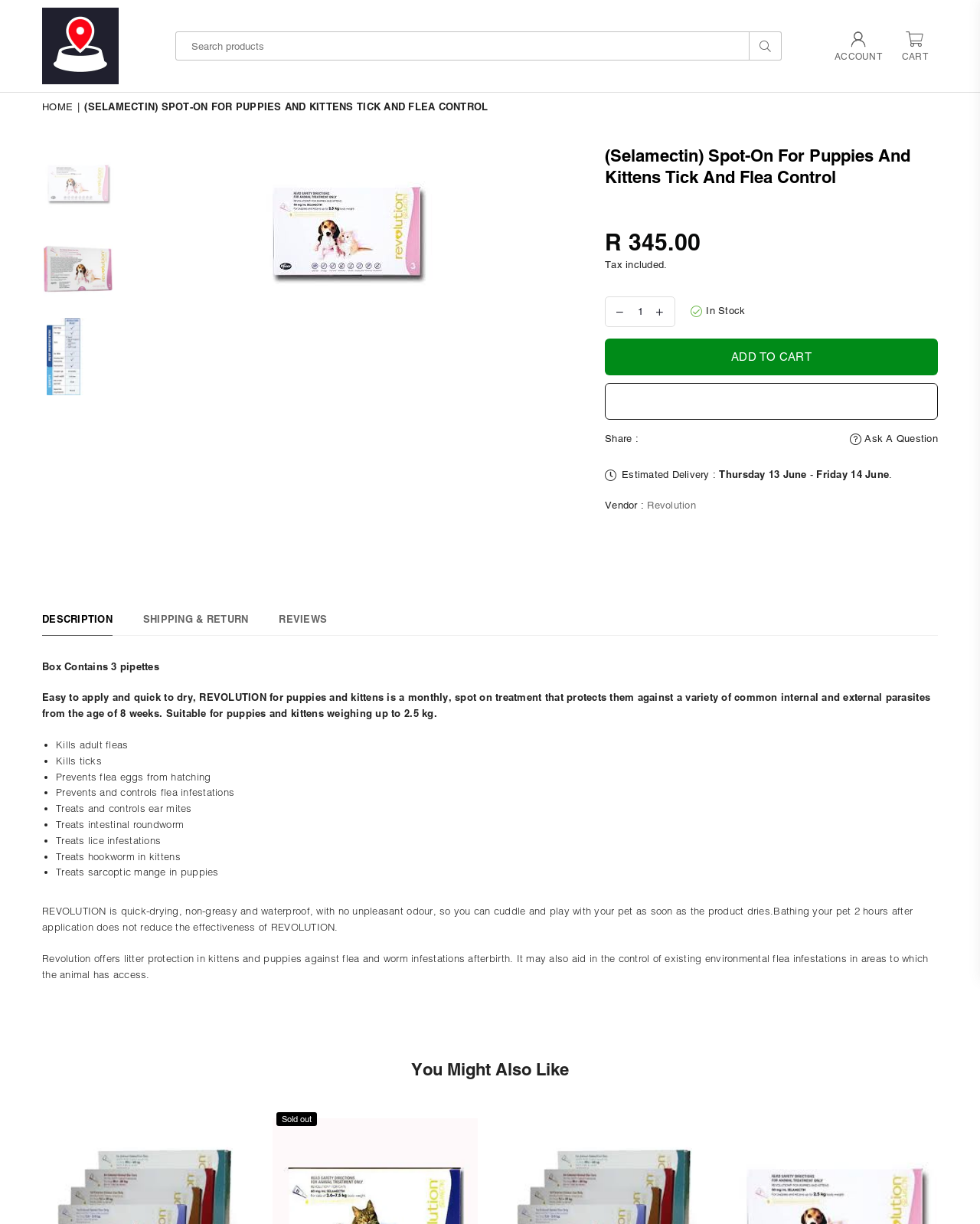Produce a meticulous description of the webpage.

This webpage is about a product called Revolution, a spot-on treatment for puppies and kittens to protect them against various internal and external parasites. At the top of the page, there is a navigation bar with links to "The Dog Food App", "ACCOUNT", and "CART". Below the navigation bar, there is a search box and a breadcrumbs navigation section that shows the current page's location.

The main content of the page is divided into sections. The first section displays the product name, "(Selamectin) Spot-On for Puppies and Kittens Tick and Flea Control", and a product image. Below the product name, there are buttons to navigate to previous and next products.

The next section displays the product's regular price, "R 345.00", and a "Tax included" note. There is also a quantity selector and an "ADD TO CART" button. Below this section, there is a "Share" link and an "Ask A Question" link.

The following section provides information about the product's estimated delivery time, which is between Thursday, 13 June, and Friday, 14 June. The vendor of the product is Revolution.

The product description section explains that Revolution is a monthly, spot-on treatment that protects puppies and kittens against various internal and external parasites. It is easy to apply and quick to dry. The section also lists the benefits of the product, including killing adult fleas, ticks, and preventing flea eggs from hatching.

Finally, there is a section titled "You Might Also Like" that suggests other related products.